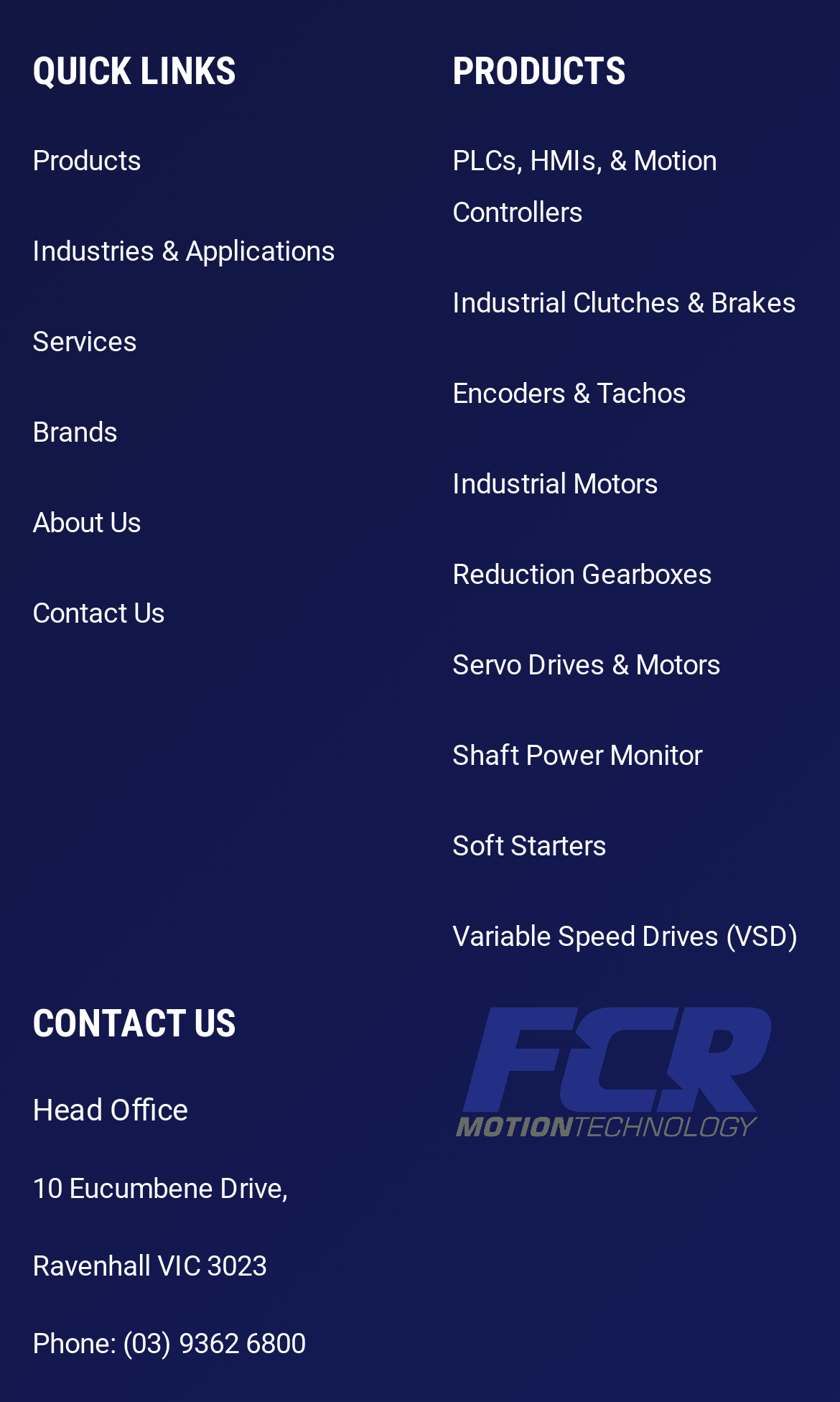Provide a brief response to the question below using a single word or phrase: 
How many headings are on the webpage?

3